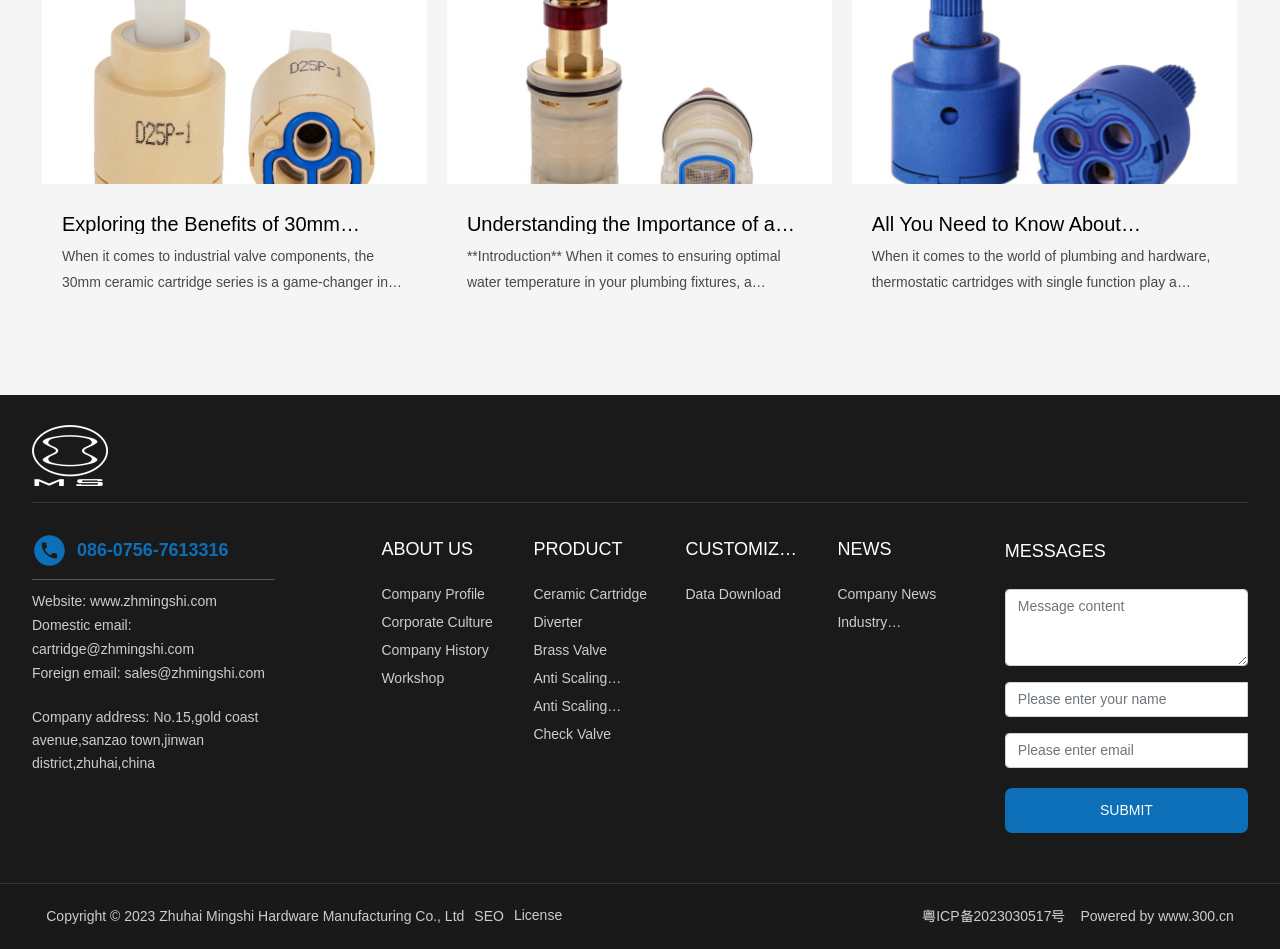For the following element description, predict the bounding box coordinates in the format (top-left x, top-left y, bottom-right x, bottom-right y). All values should be floating point numbers between 0 and 1. Description: PRODUCT

[0.417, 0.561, 0.512, 0.595]